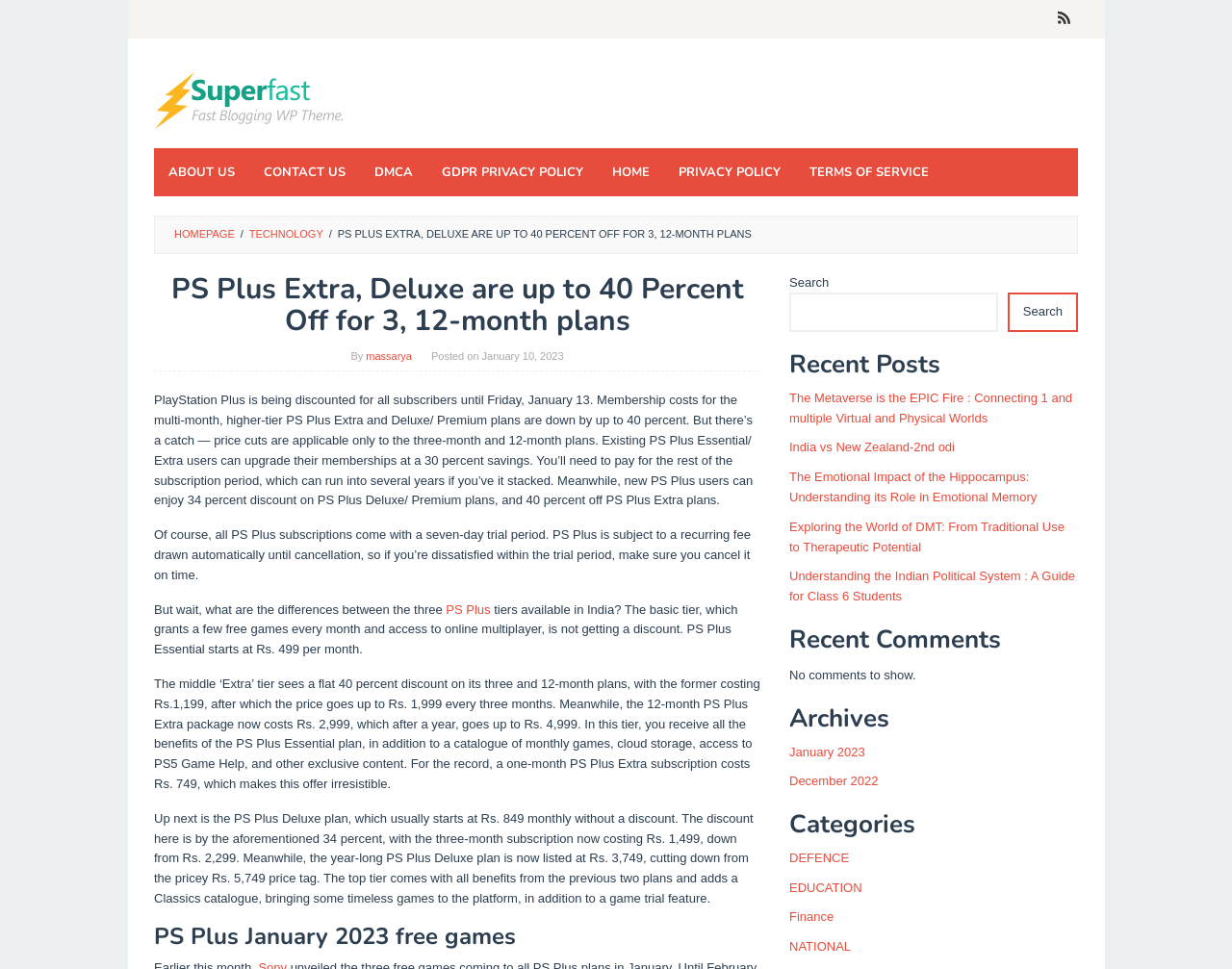Locate the bounding box coordinates of the element that should be clicked to fulfill the instruction: "View recent post The Metaverse is the EPIC Fire".

[0.641, 0.403, 0.87, 0.439]